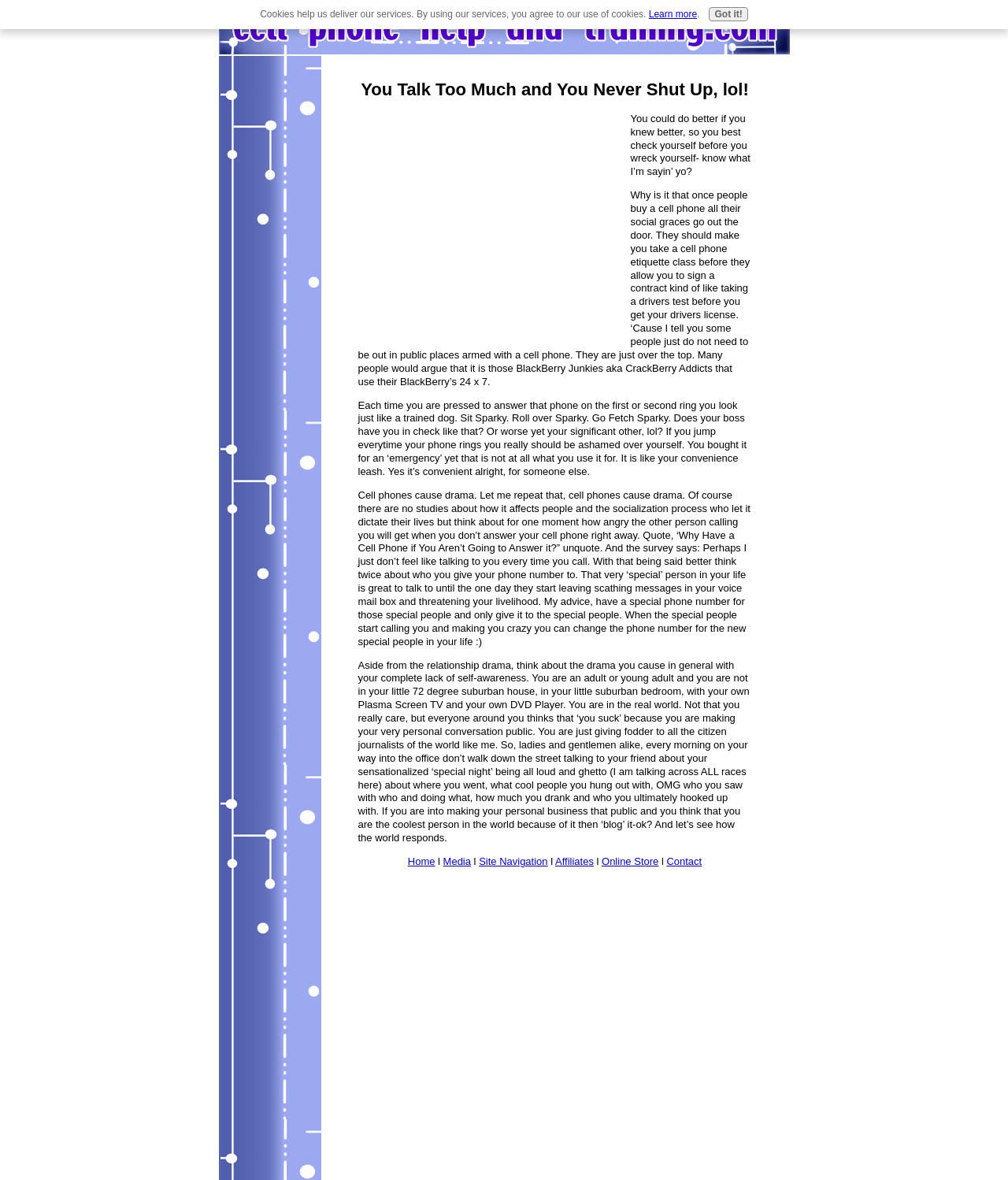Create a detailed summary of all the visual and textual information on the webpage.

This webpage is about general etiquette for cell phone use. At the top, there is a heading that reads "You Talk Too Much and You Never Shut Up, lol!" followed by an advertisement iframe. Below the heading, there are four paragraphs of text that discuss the importance of cell phone etiquette, how people's social graces decline when they use their phones in public, and how phones can cause drama in relationships and in general.

To the right of the paragraphs, there are five links: "Home", "Media", "Site Navigation", "Affiliates", and "Online Store", each separated by a small "l" character. Below these links, there is another link, "Contact".

At the very bottom of the page, there is a notification bar with a message about cookies, a "Learn more" link, and a "Got it!" button.